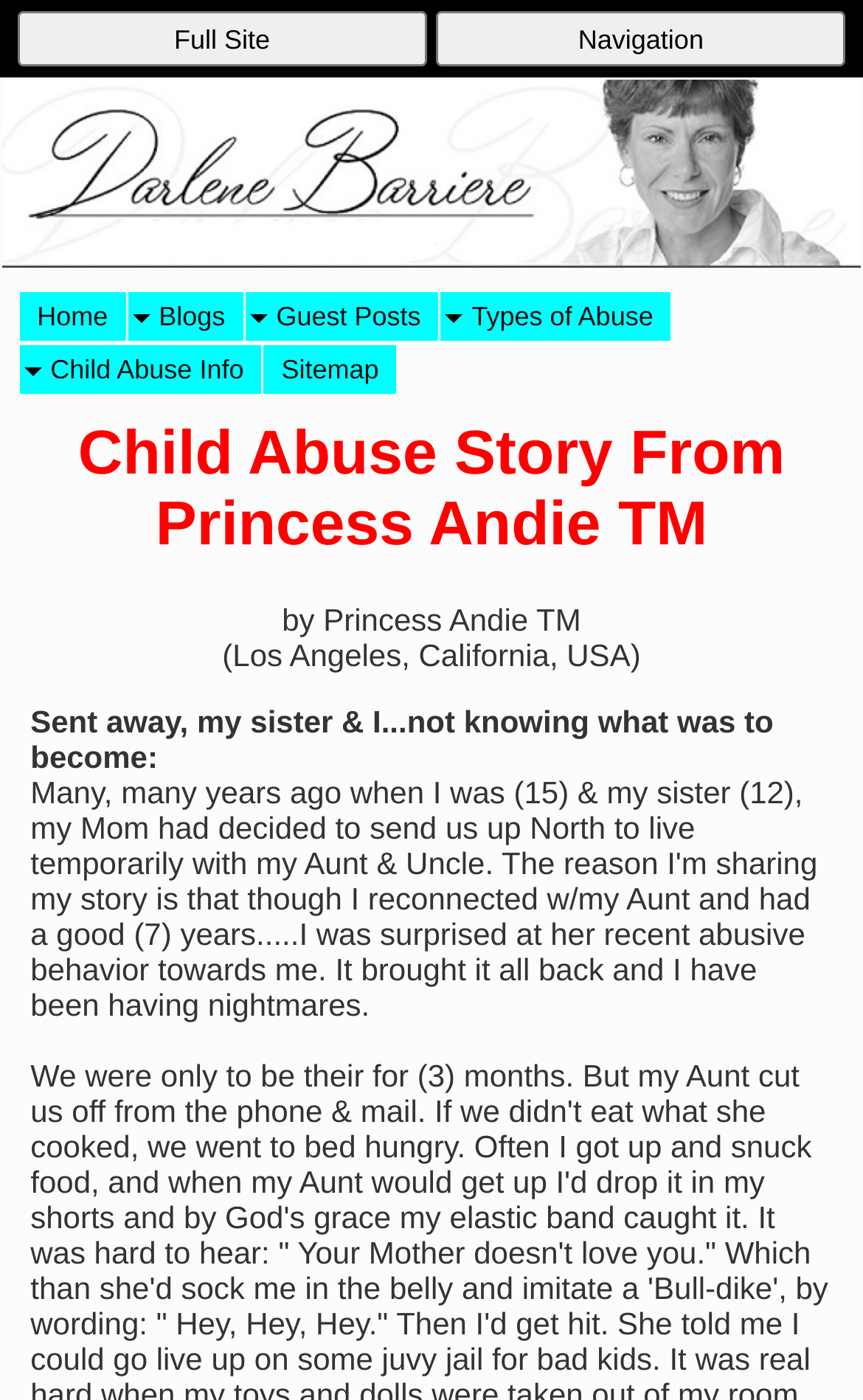Find and provide the bounding box coordinates for the UI element described with: "alt="Modena Hair Institute"".

None